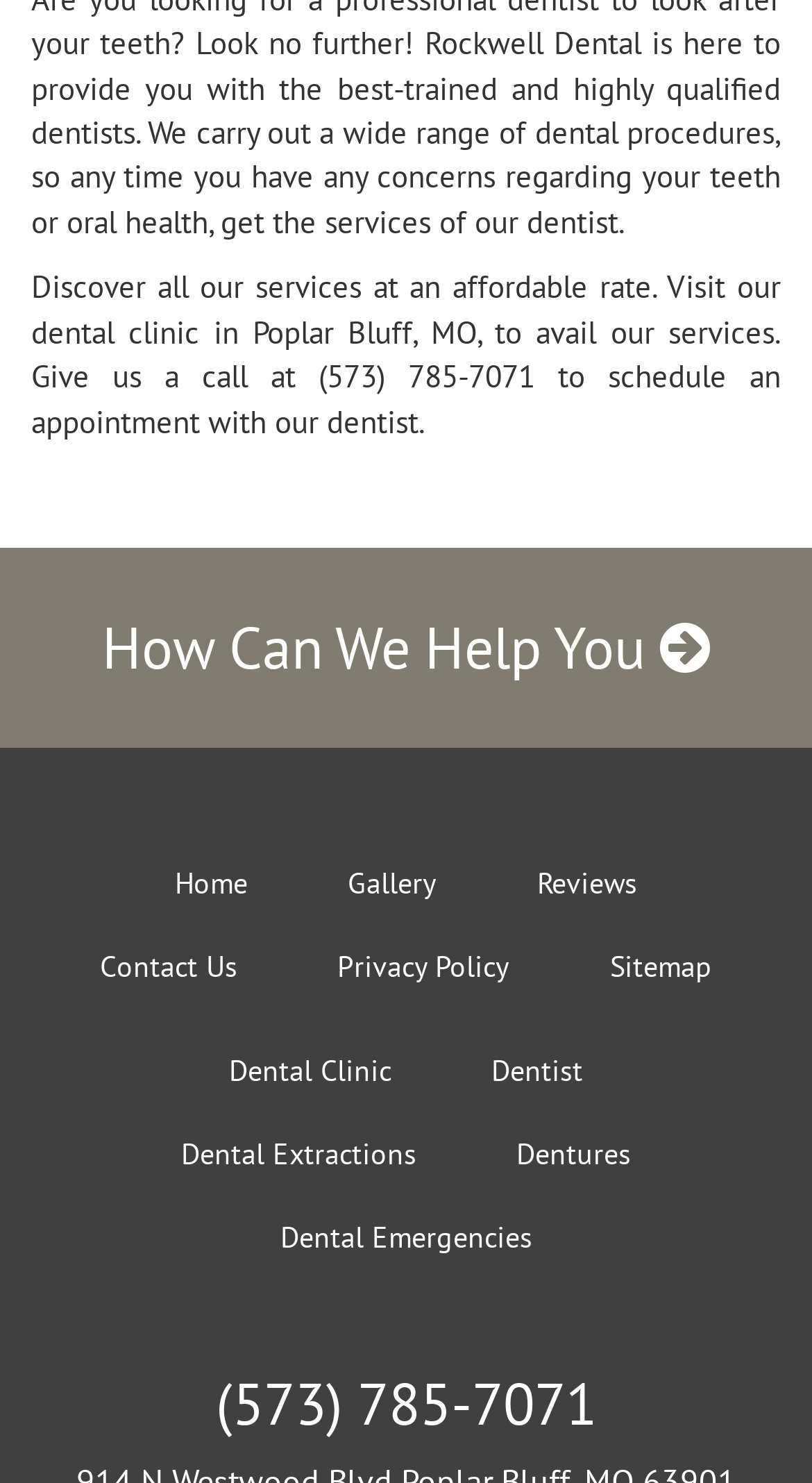Find the bounding box coordinates for the UI element whose description is: "Reviews". The coordinates should be four float numbers between 0 and 1, in the format [left, top, right, bottom].

[0.662, 0.583, 0.785, 0.608]